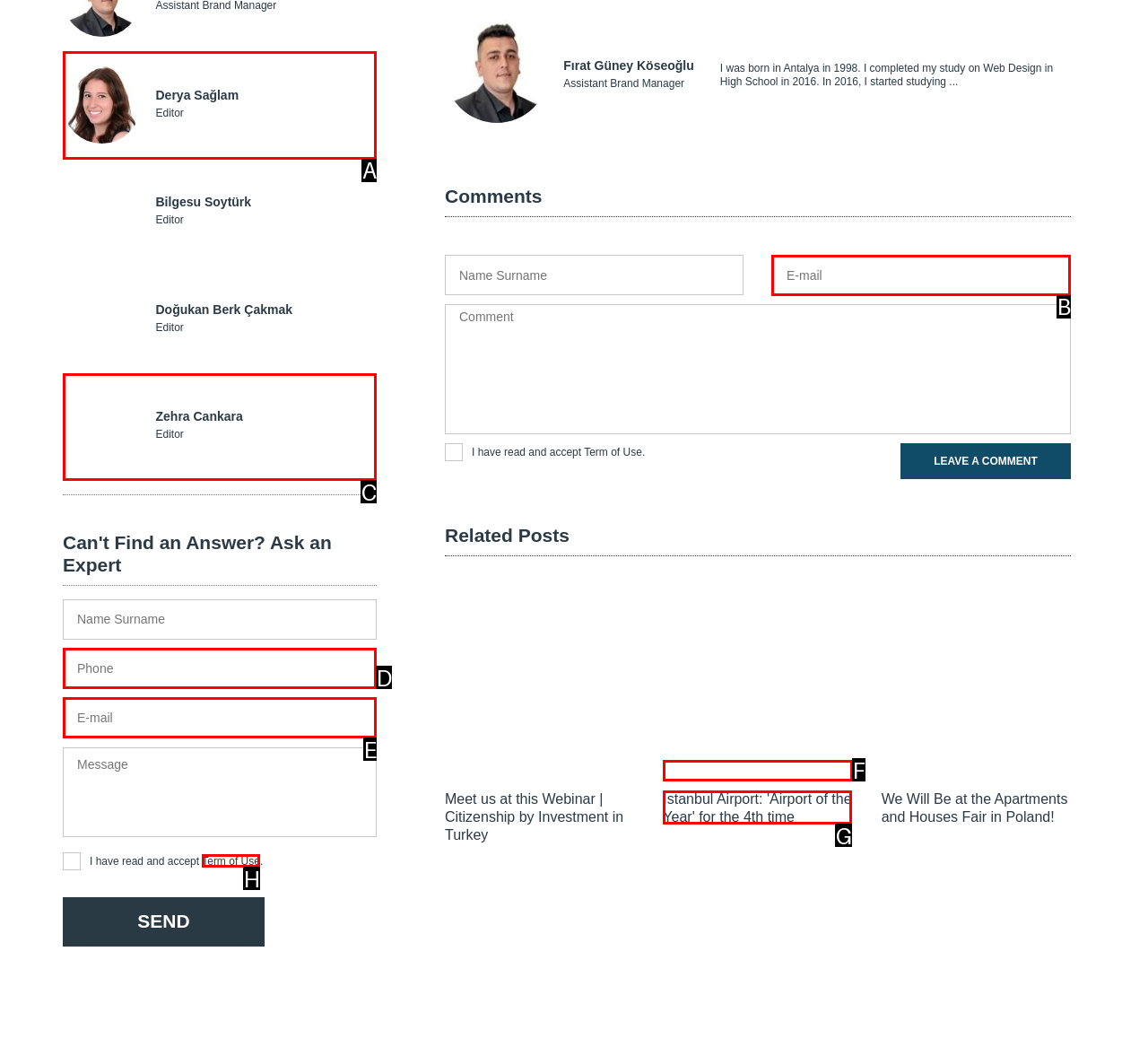Determine which HTML element best fits the description: Contact Us
Answer directly with the letter of the matching option from the available choices.

None